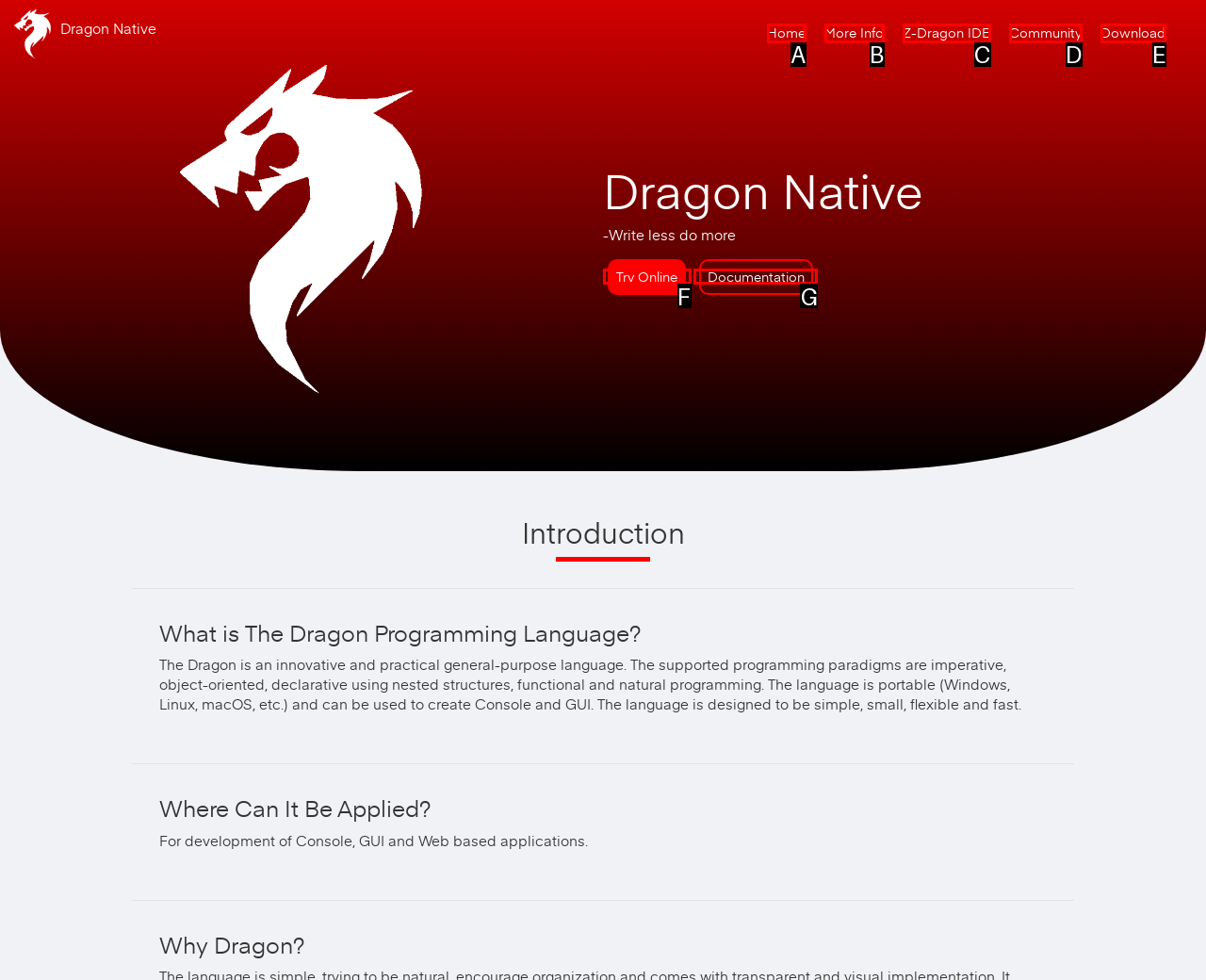Determine the option that best fits the description: Z-Dragon IDE
Reply with the letter of the correct option directly.

C